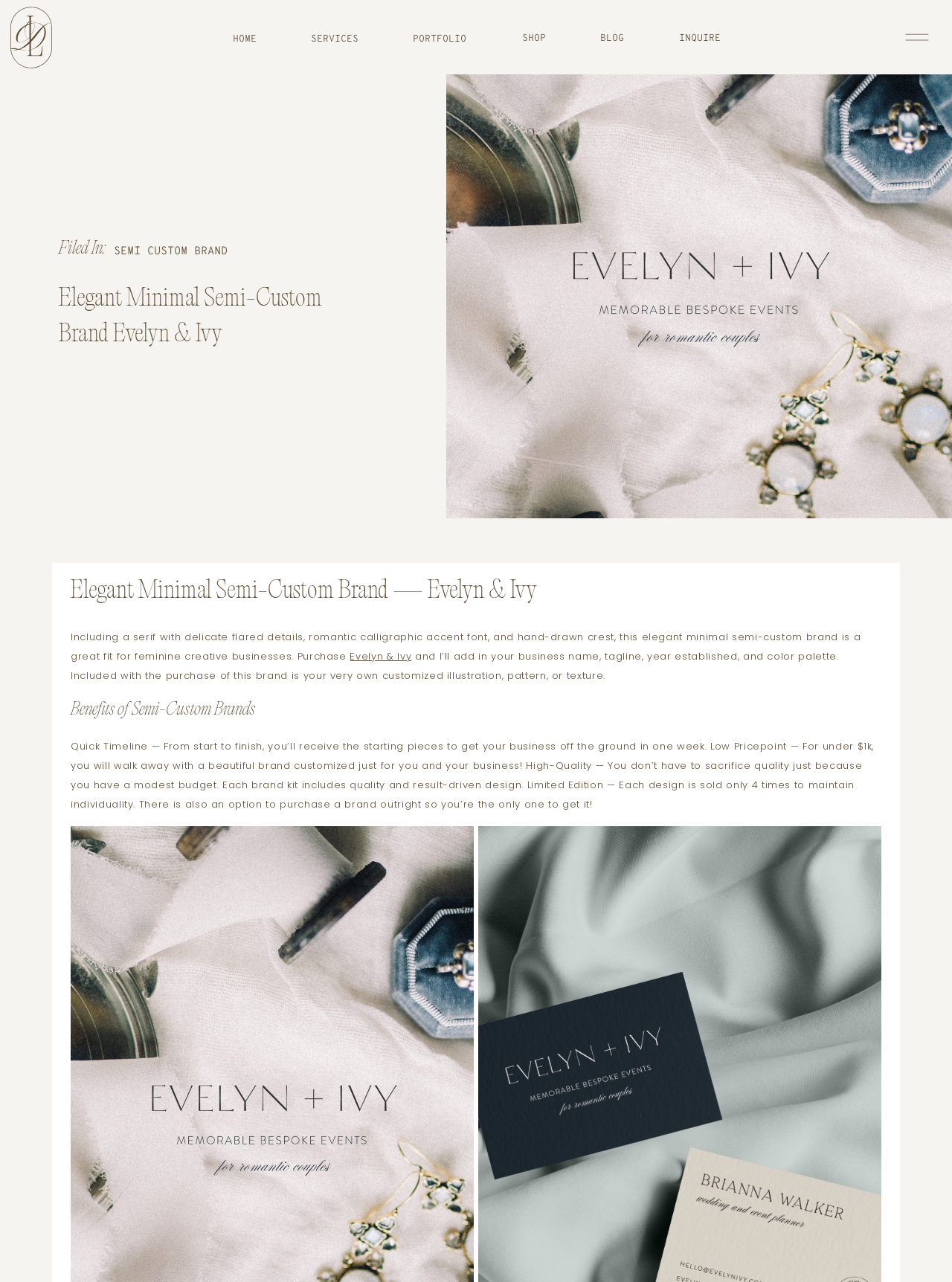Give a concise answer using one word or a phrase to the following question:
What is included in the purchase of this brand?

Customized illustration